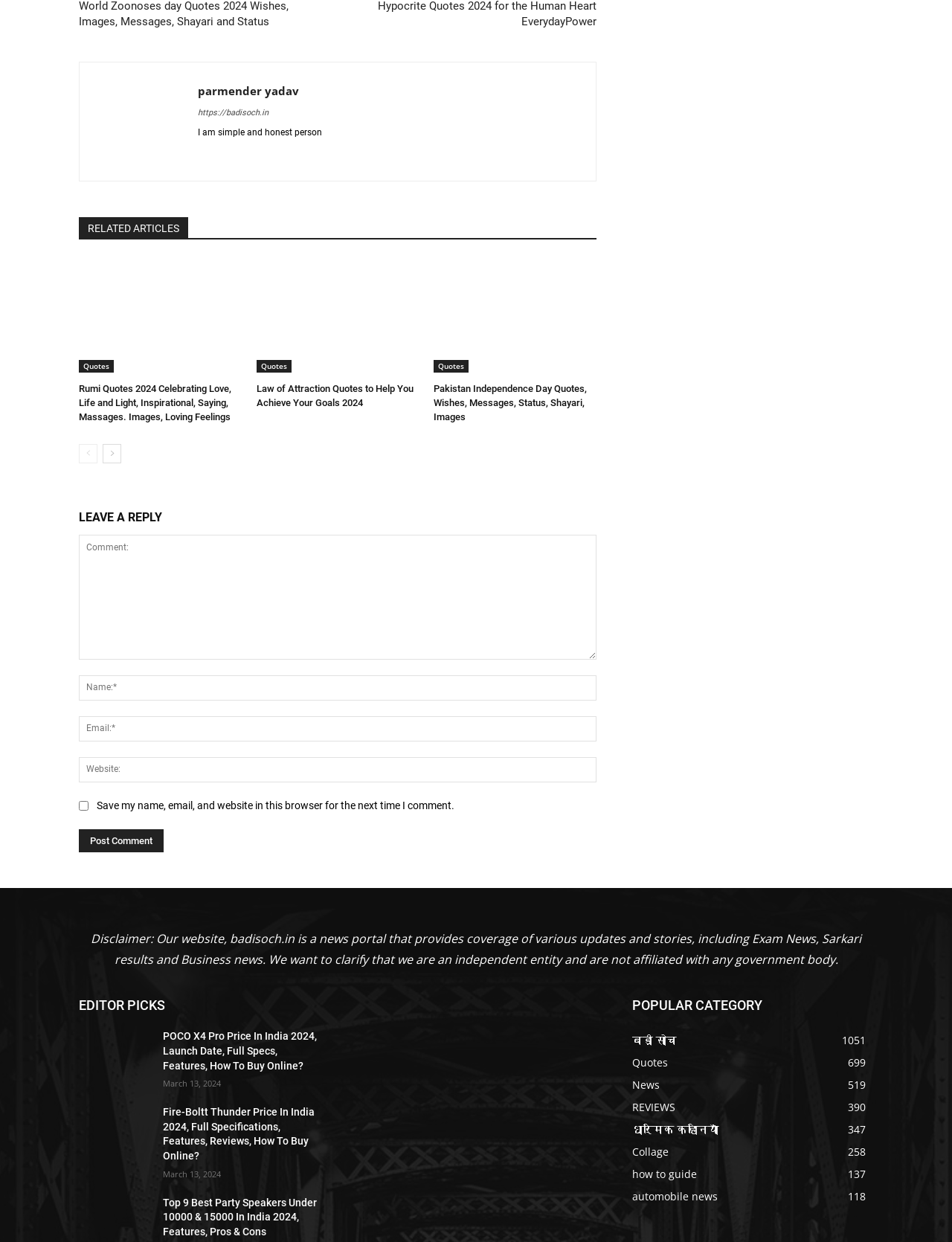Refer to the image and provide an in-depth answer to the question: 
What is the date of the latest article?

The date of the latest article is March 13, 2024, as indicated by the time element next to the article 'POCO X4 Pro Price In India 2024'.